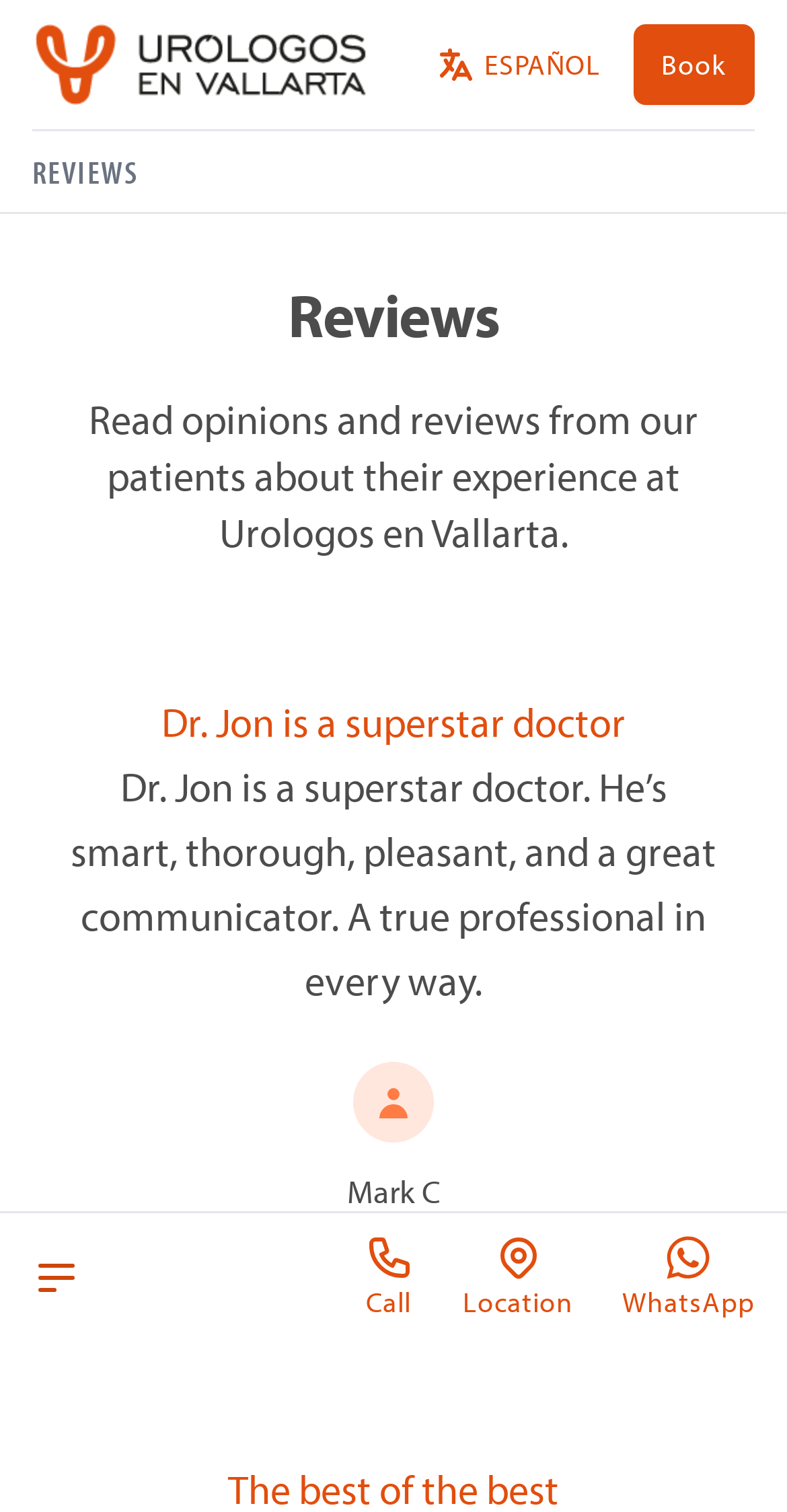Pinpoint the bounding box coordinates of the area that should be clicked to complete the following instruction: "Read reviews". The coordinates must be given as four float numbers between 0 and 1, i.e., [left, top, right, bottom].

[0.041, 0.184, 0.959, 0.232]